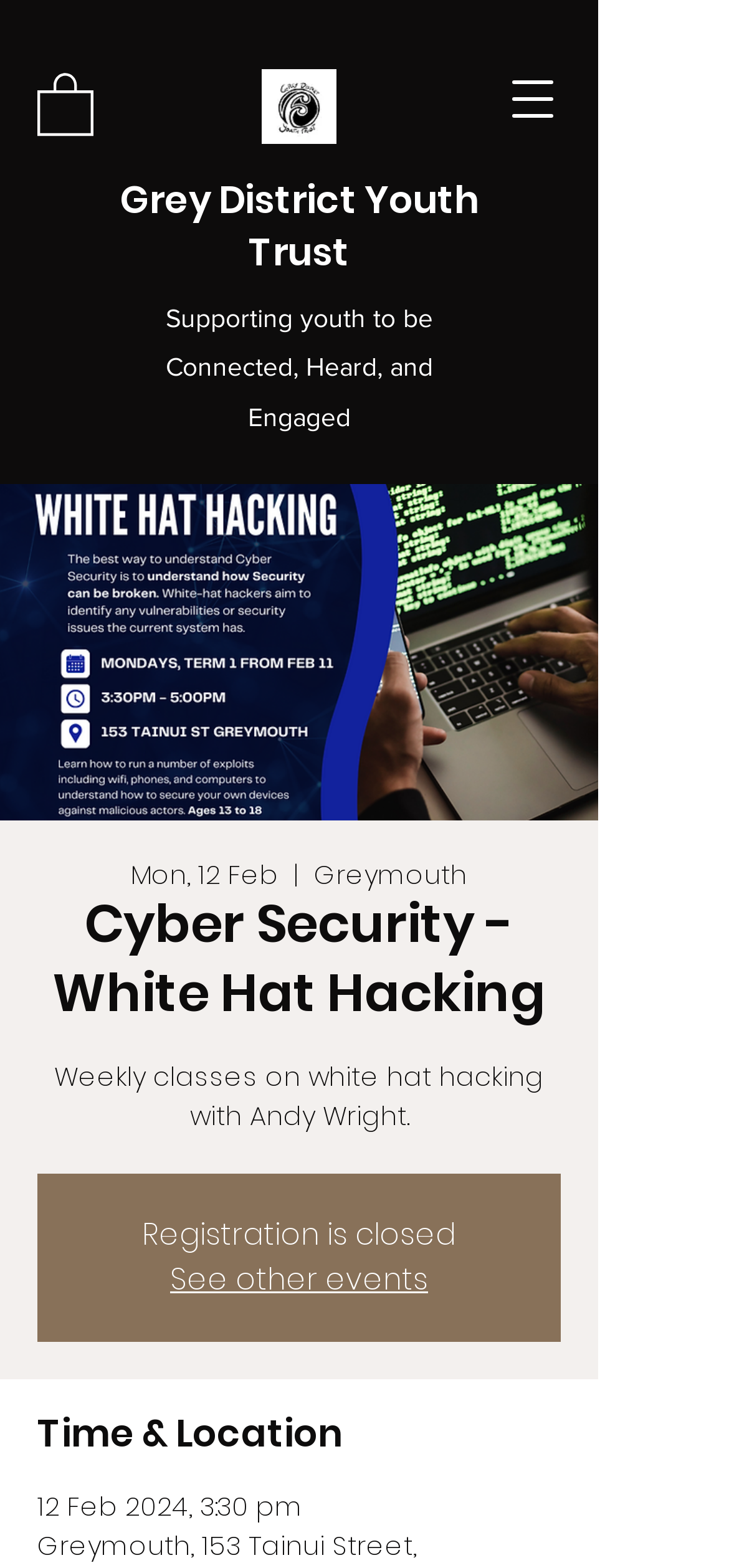Locate and provide the bounding box coordinates for the HTML element that matches this description: "Grey District Youth Trust".

[0.164, 0.111, 0.656, 0.177]